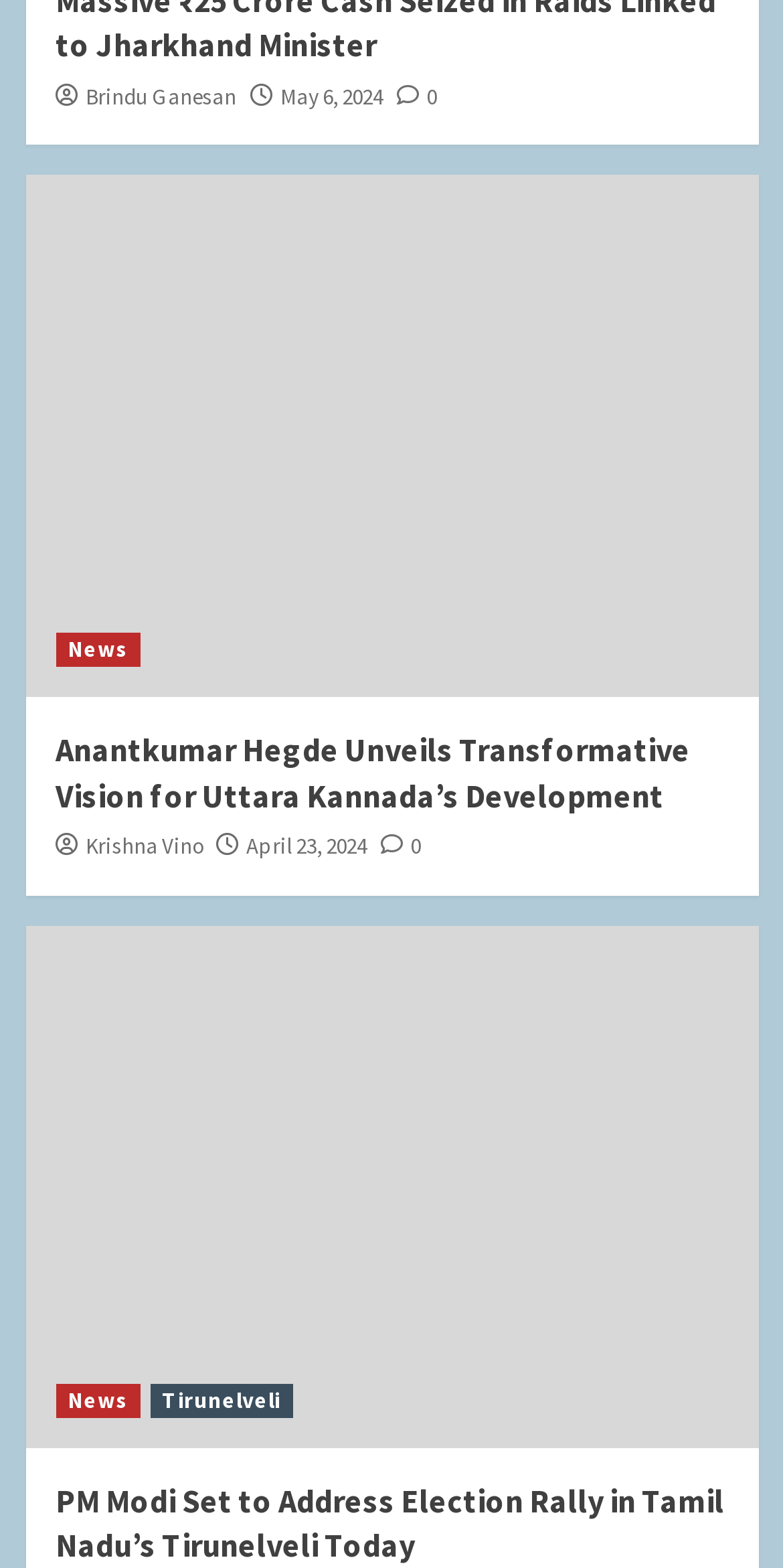Highlight the bounding box coordinates of the region I should click on to meet the following instruction: "View the news article about PM Modi's rally in Tamil Nadu".

[0.032, 0.59, 0.968, 0.923]